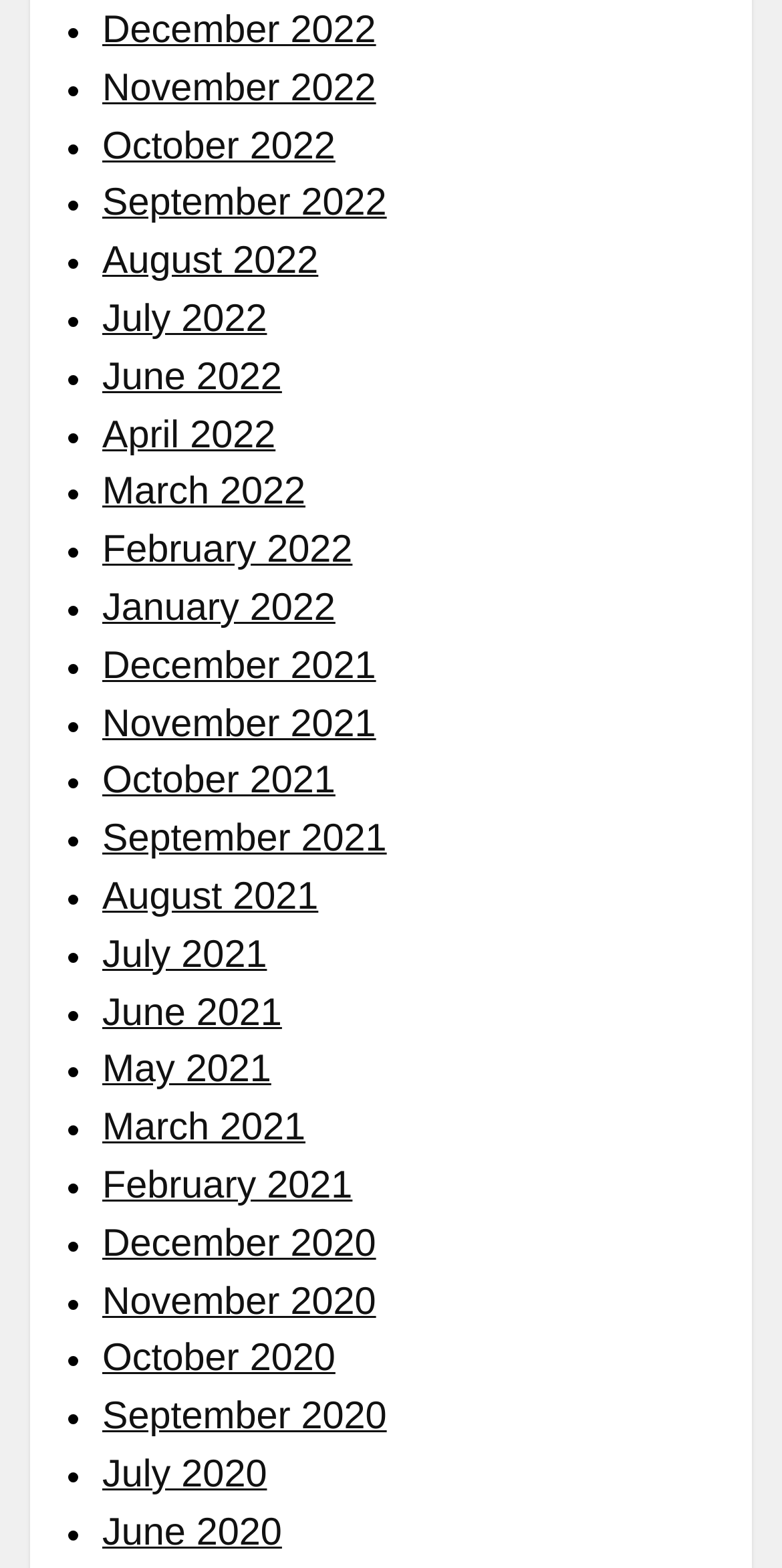Please identify the bounding box coordinates of the element's region that needs to be clicked to fulfill the following instruction: "go to Sean's page". The bounding box coordinates should consist of four float numbers between 0 and 1, i.e., [left, top, right, bottom].

None